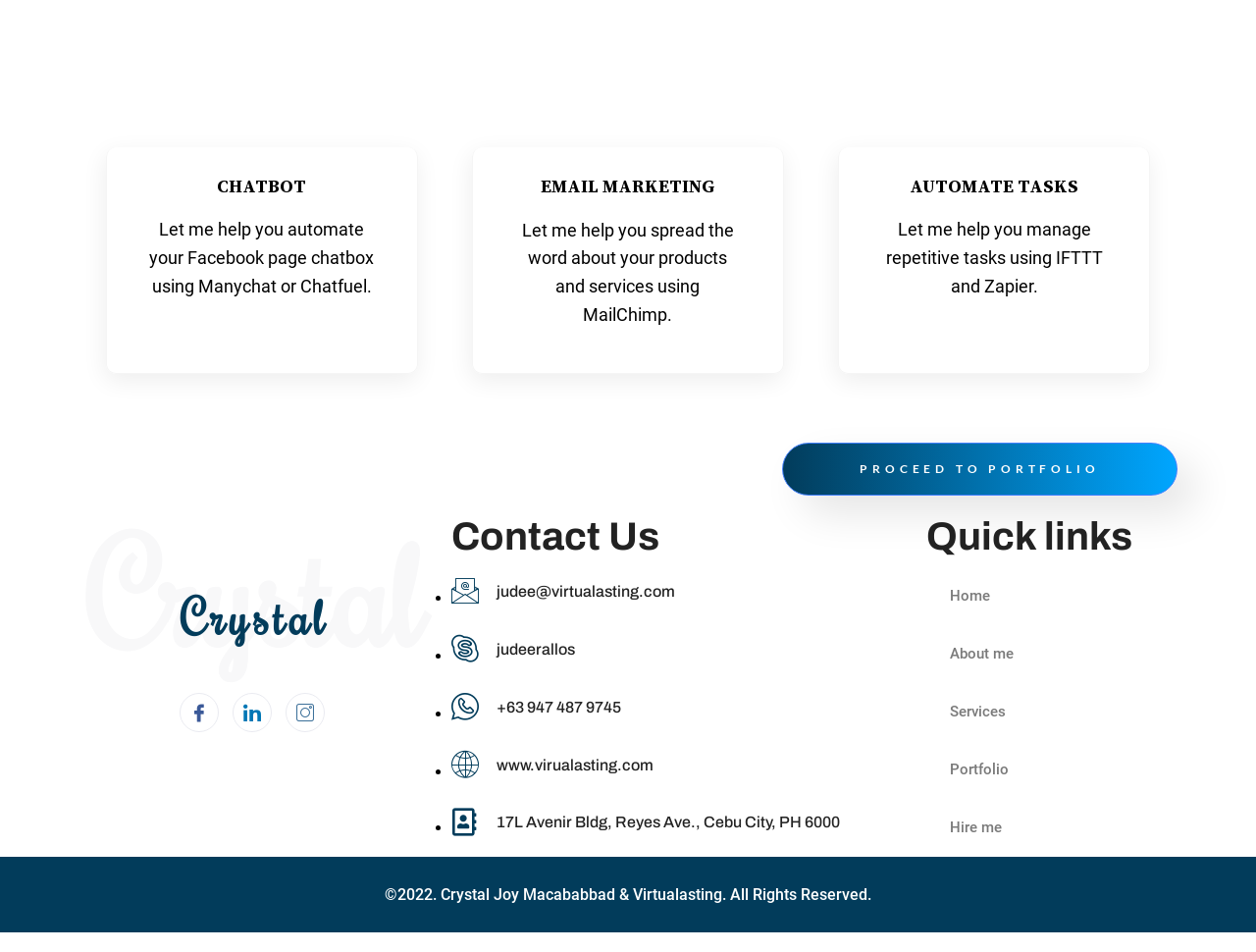Give a one-word or one-phrase response to the question:
What is the name of the person behind Virtualasting?

Crystal Joy Macababbad